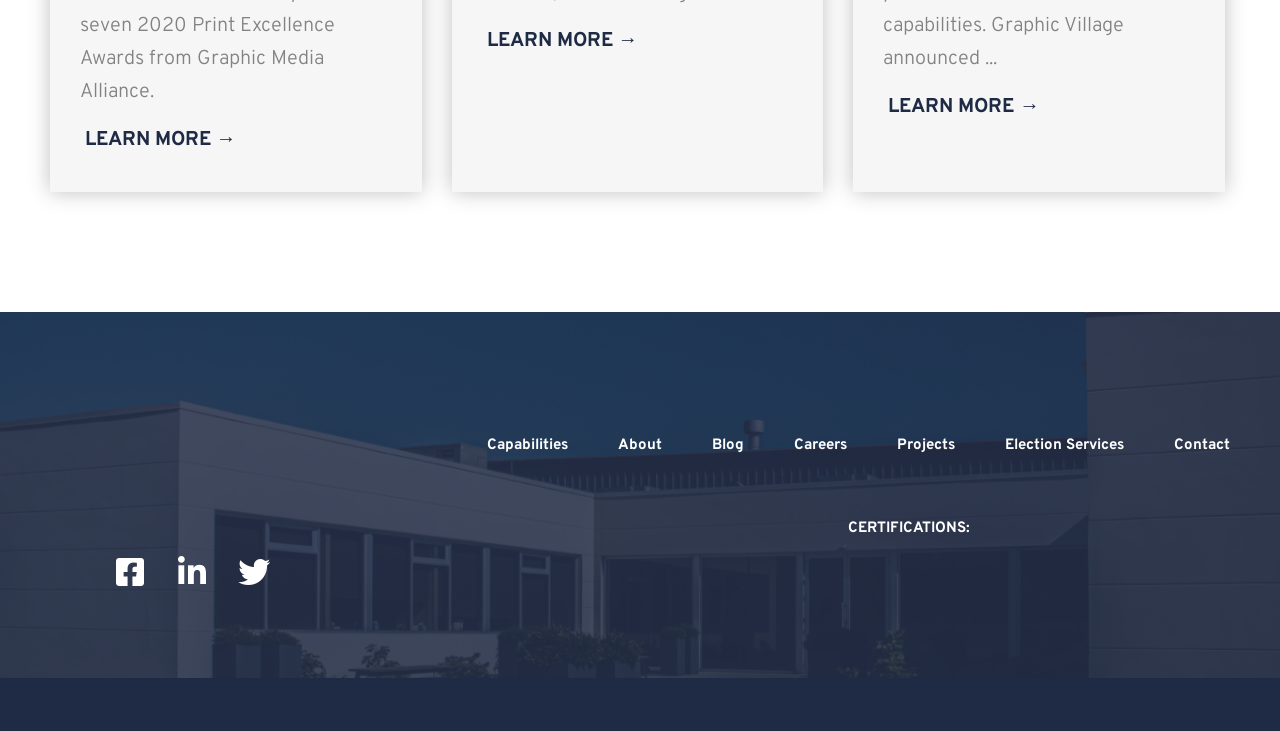Pinpoint the bounding box coordinates of the area that should be clicked to complete the following instruction: "Contact us". The coordinates must be given as four float numbers between 0 and 1, i.e., [left, top, right, bottom].

[0.917, 0.587, 0.961, 0.632]